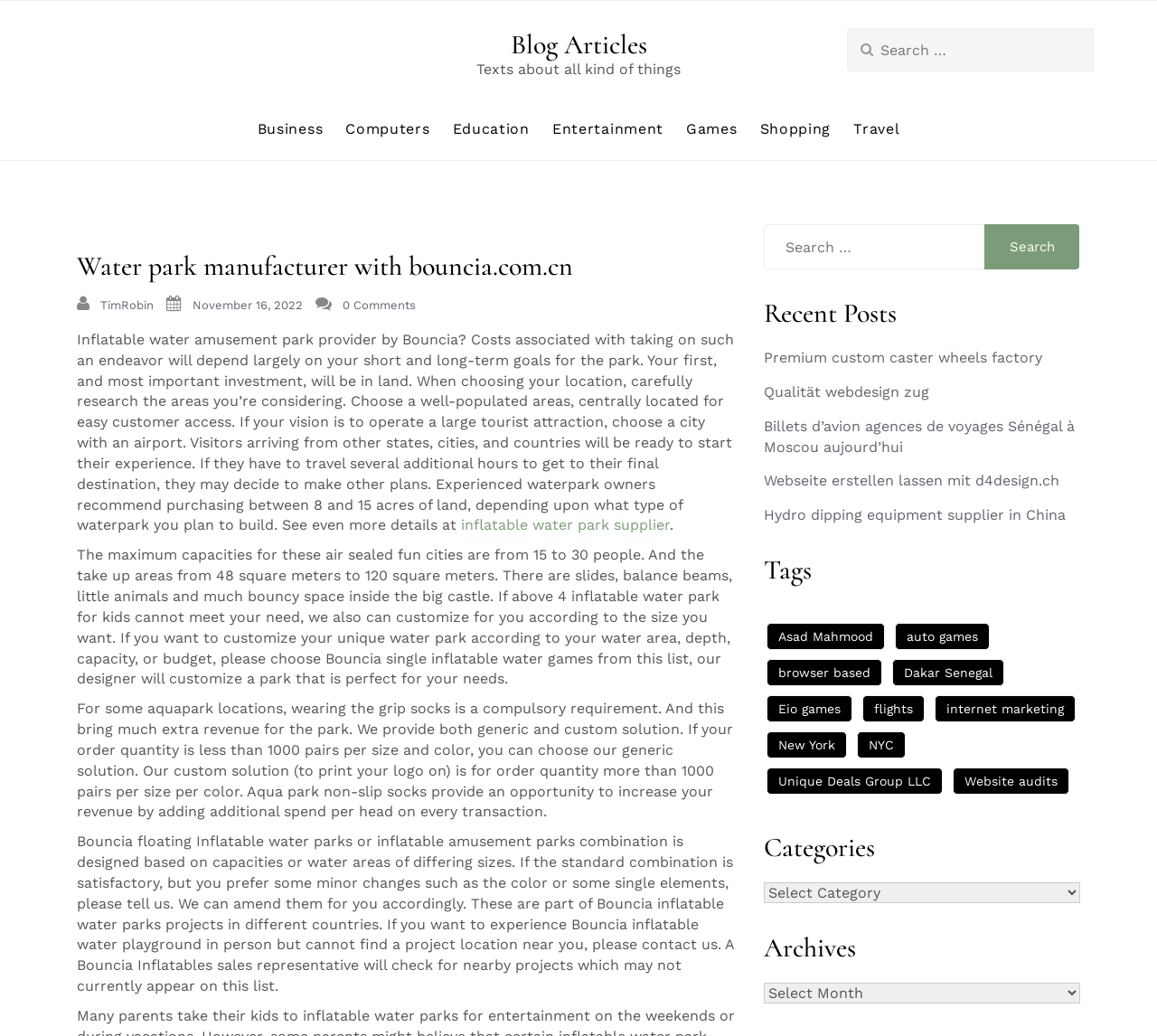What is the purpose of grip socks in aquapark locations?
Based on the image, answer the question with a single word or brief phrase.

To increase revenue